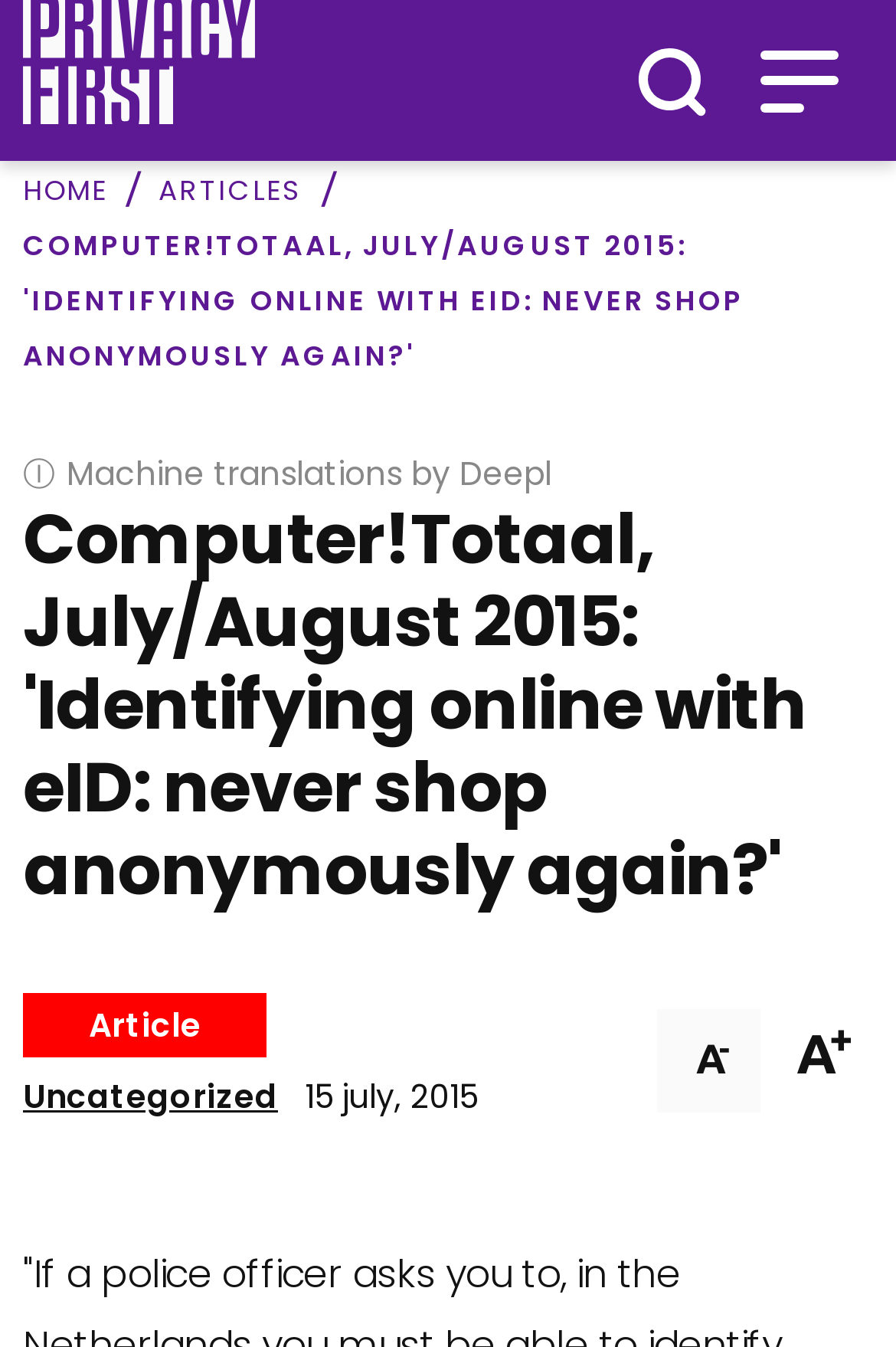Specify the bounding box coordinates for the region that must be clicked to perform the given instruction: "Search for something".

[0.692, 0.021, 0.808, 0.098]